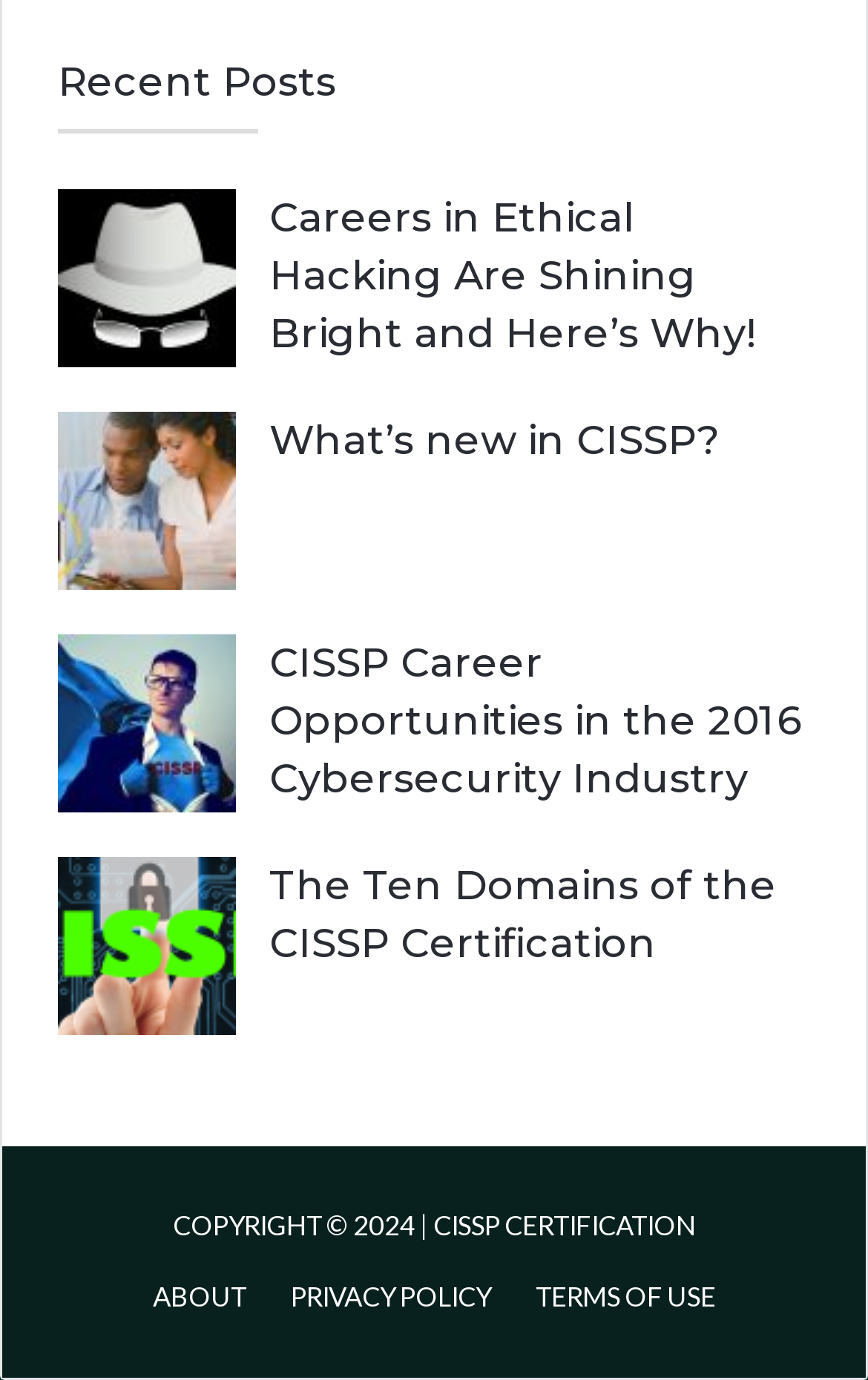Please find the bounding box coordinates of the element that must be clicked to perform the given instruction: "Visit 'ABOUT' page". The coordinates should be four float numbers from 0 to 1, i.e., [left, top, right, bottom].

[0.176, 0.931, 0.283, 0.95]